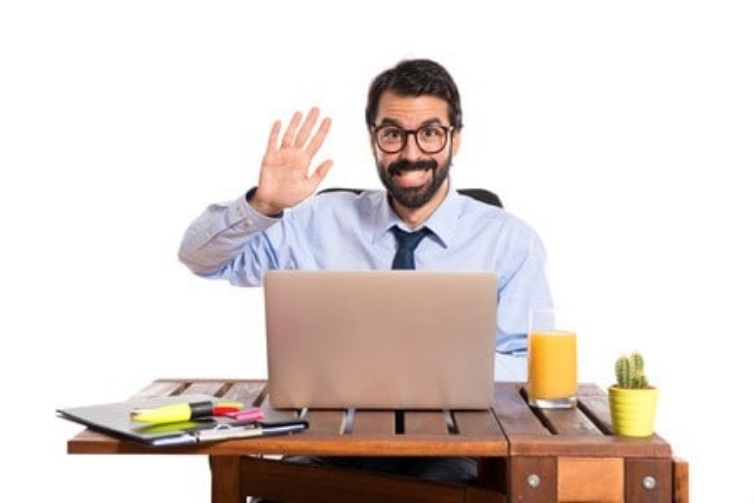Give a one-word or phrase response to the following question: What is beside the laptop?

Colorful stationery items